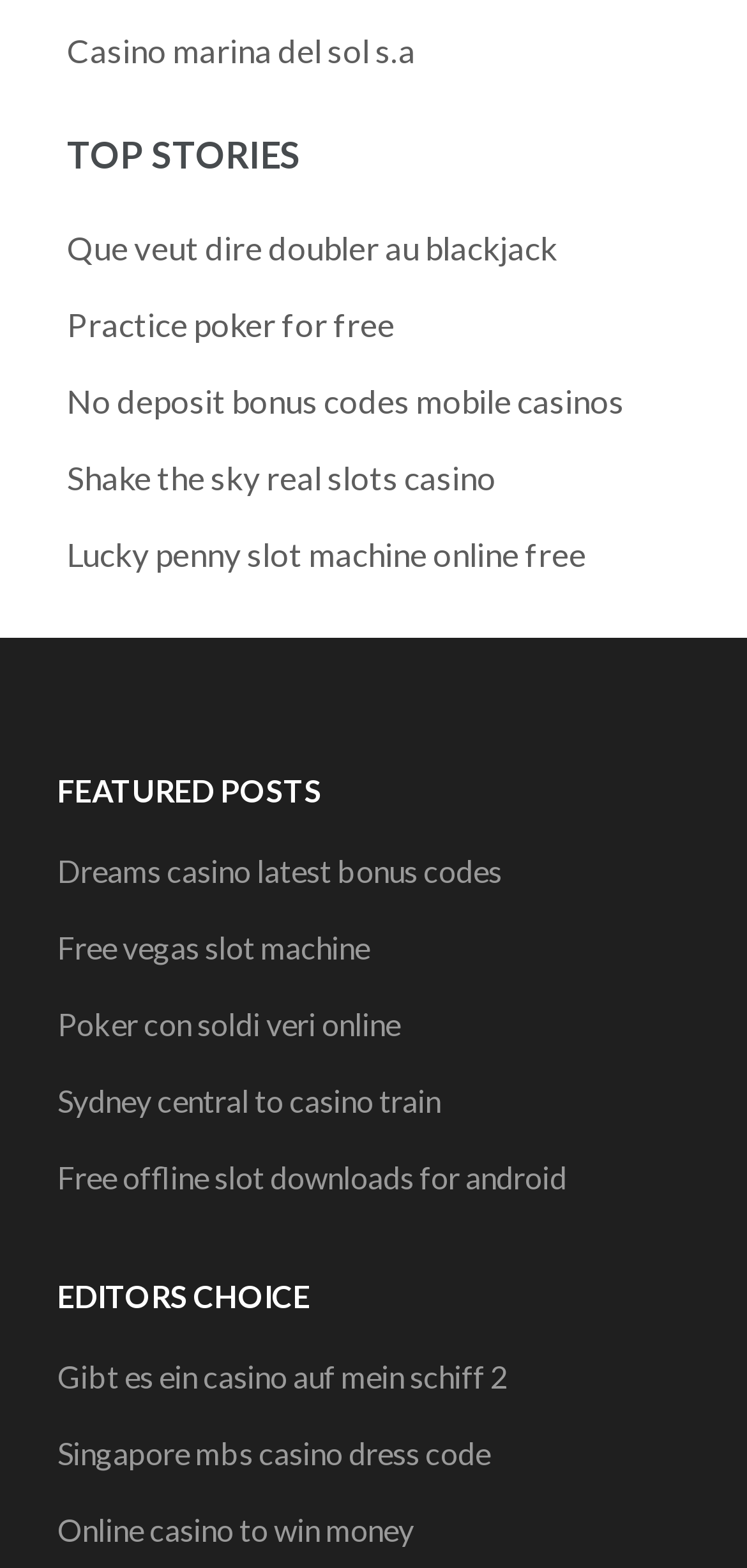Identify the bounding box coordinates of the section that should be clicked to achieve the task described: "Learn about doubling down in blackjack".

[0.09, 0.145, 0.746, 0.171]